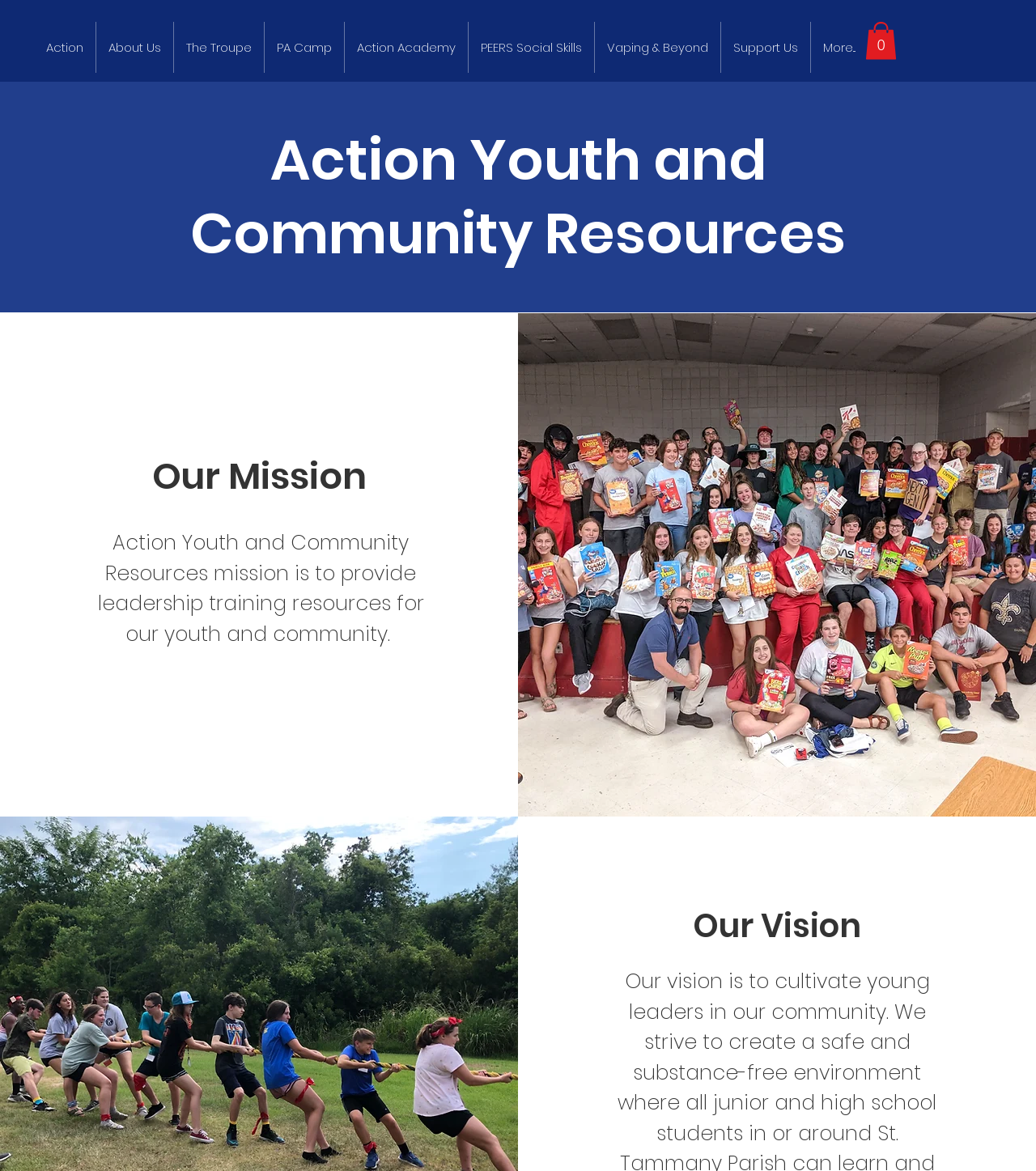What is the name of the organization?
Use the screenshot to answer the question with a single word or phrase.

Action Youth and Community Resources